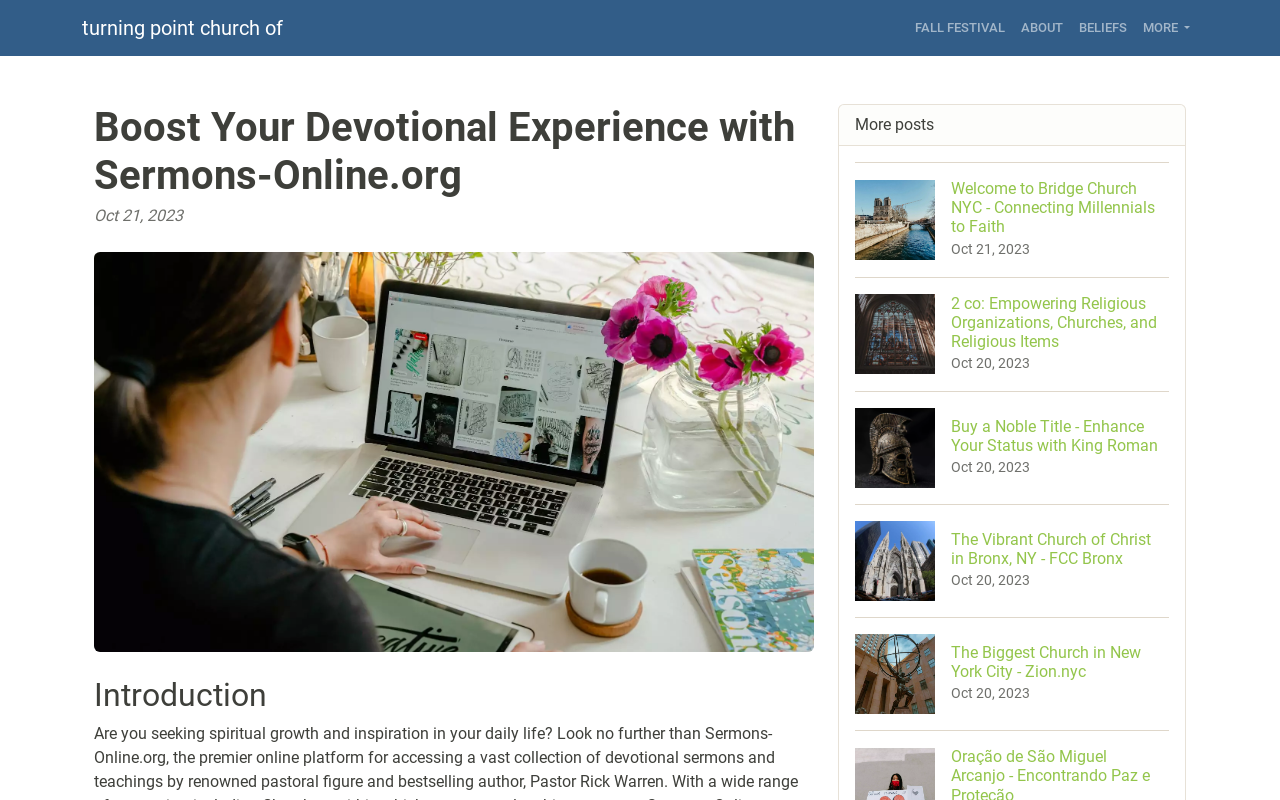Kindly determine the bounding box coordinates of the area that needs to be clicked to fulfill this instruction: "Explore the '2 co: Empowering Religious Organizations, Churches, and Religious Items' article".

[0.668, 0.346, 0.913, 0.489]